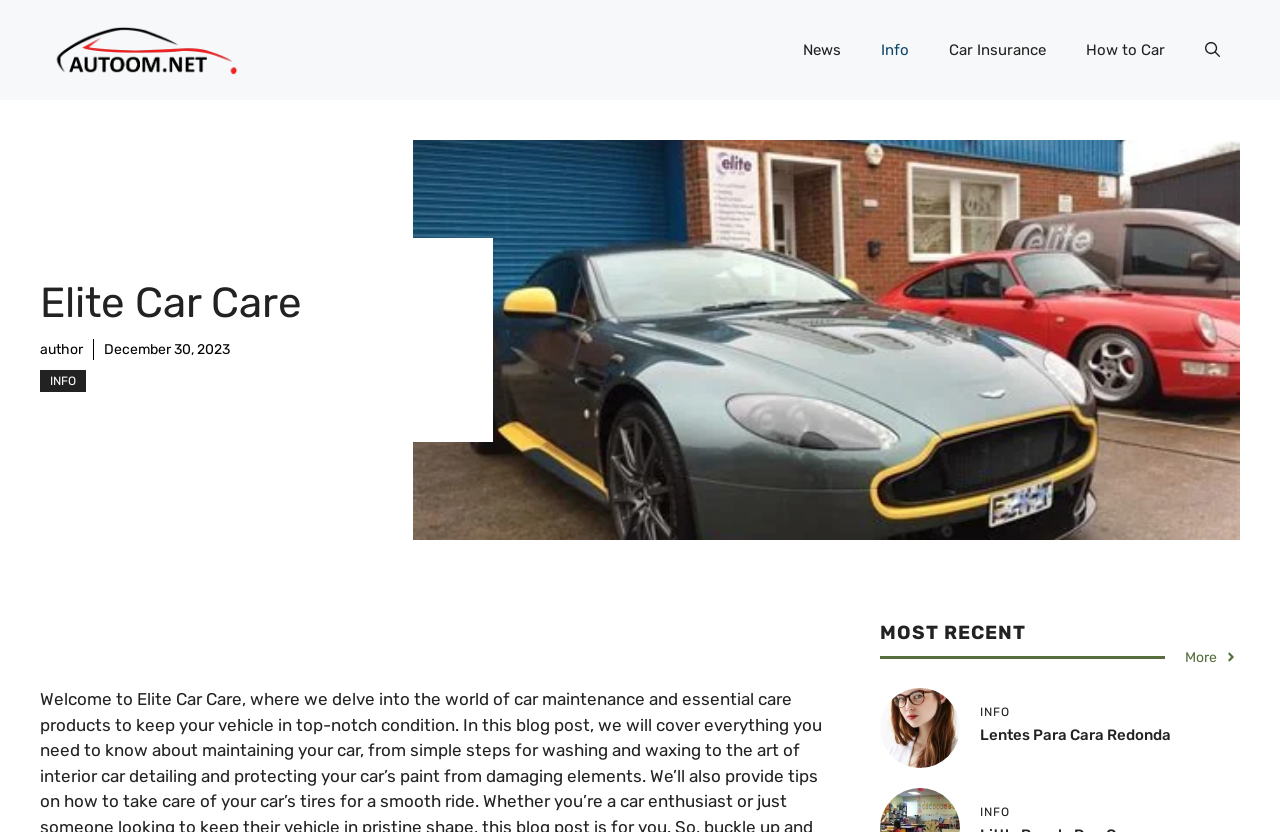Can you find the bounding box coordinates for the element to click on to achieve the instruction: "Go to the 'Car Insurance' page"?

[0.726, 0.024, 0.833, 0.096]